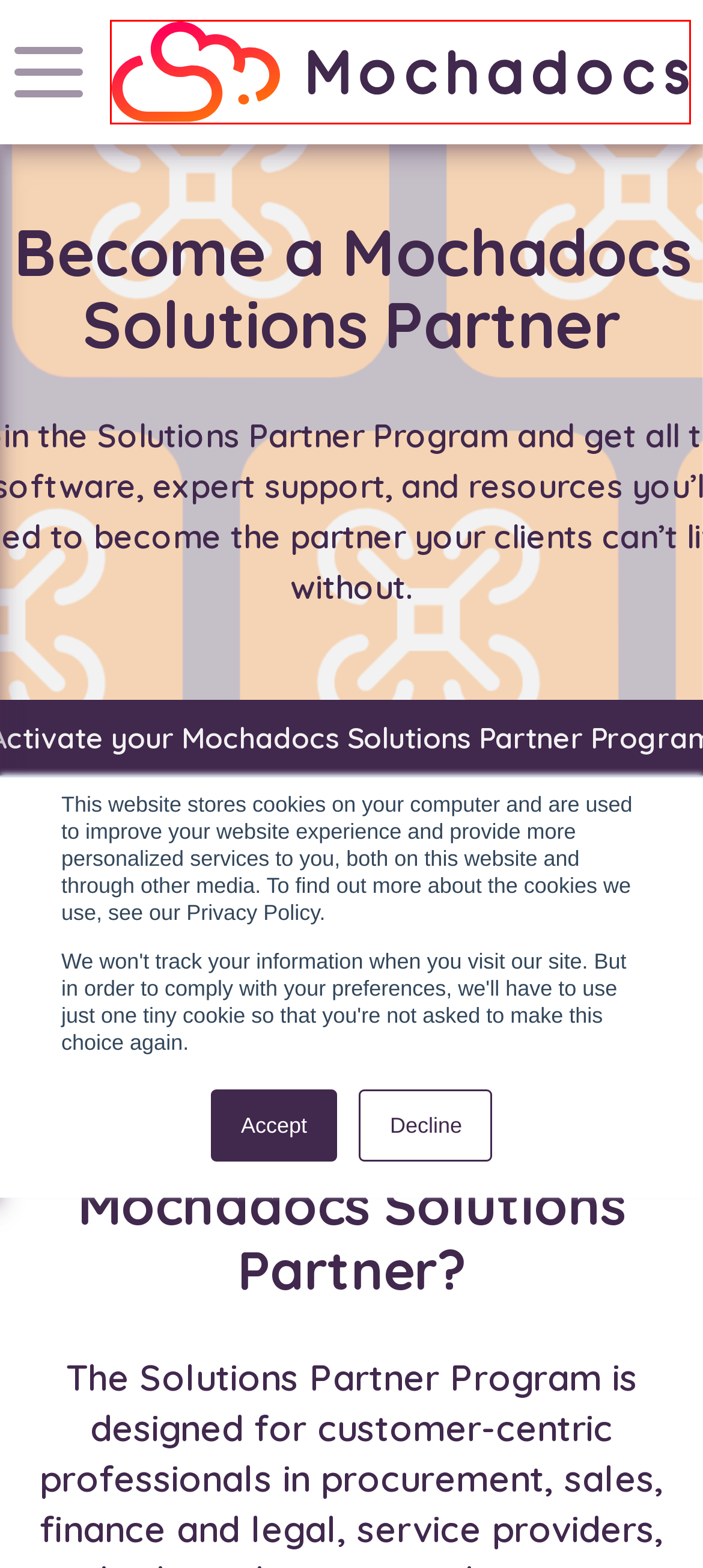You are given a webpage screenshot where a red bounding box highlights an element. Determine the most fitting webpage description for the new page that loads after clicking the element within the red bounding box. Here are the candidates:
A. Contract Management | Mochadocs
B. Legal Stuff Menu | Mochadocs
C. Tickets | Mochadocs
D. Home | Mochadocs
E. Contract Creation | Mochadocs
F. Administrative and Financial Stuff Menu | Mochadocs
G. Continuity Guarantee | Mochadocs
H. Product & Service Catalog | Legal | Mochadocs

D